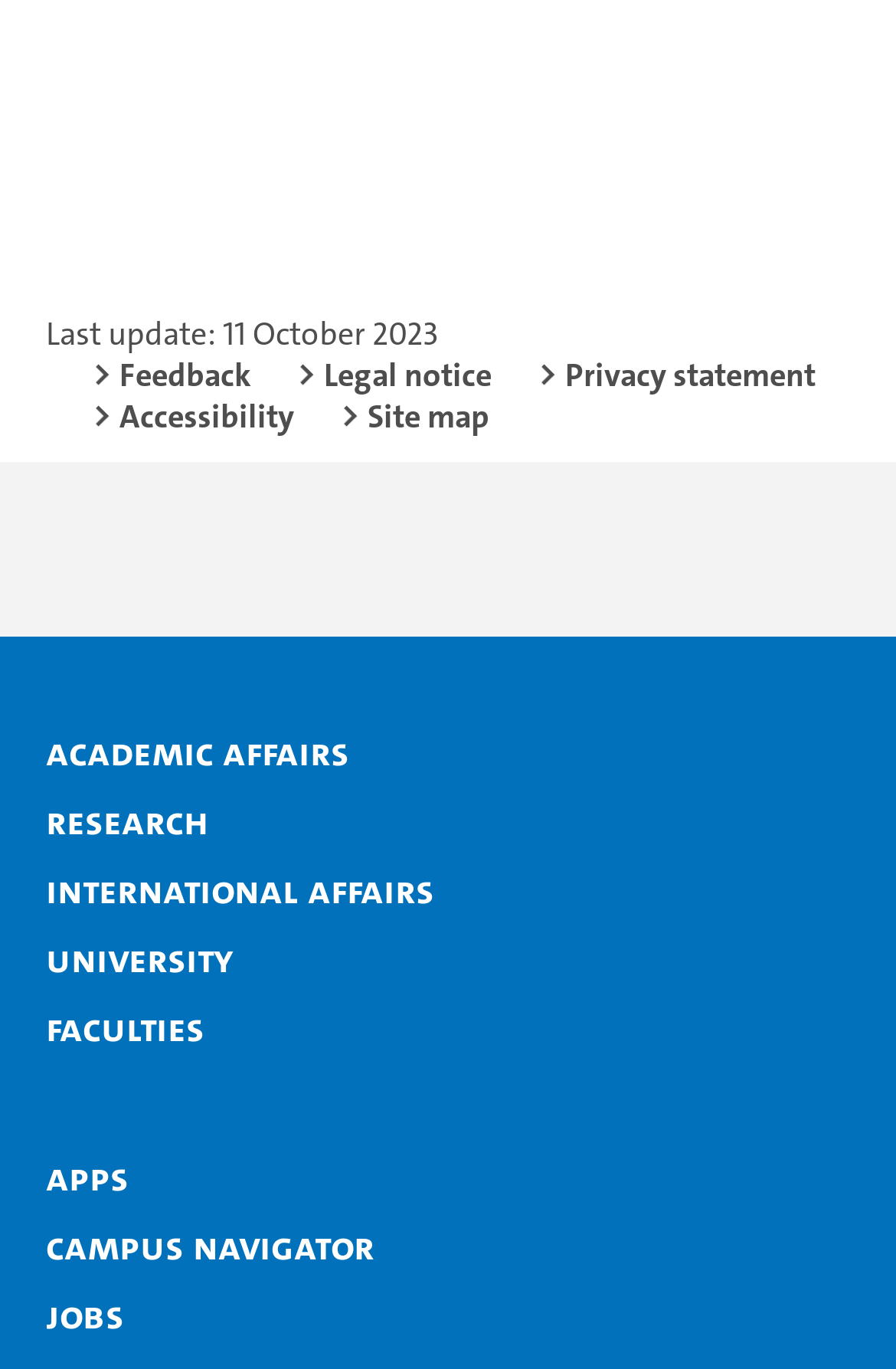Using the information in the image, give a comprehensive answer to the question: 
How many social media links are available?

The social media links are located in the 'Social Links' region, which contains links to Facebook, Instagram, YouTube, Lecture2Go, LinkedIn, and Xing, totaling 6 links.